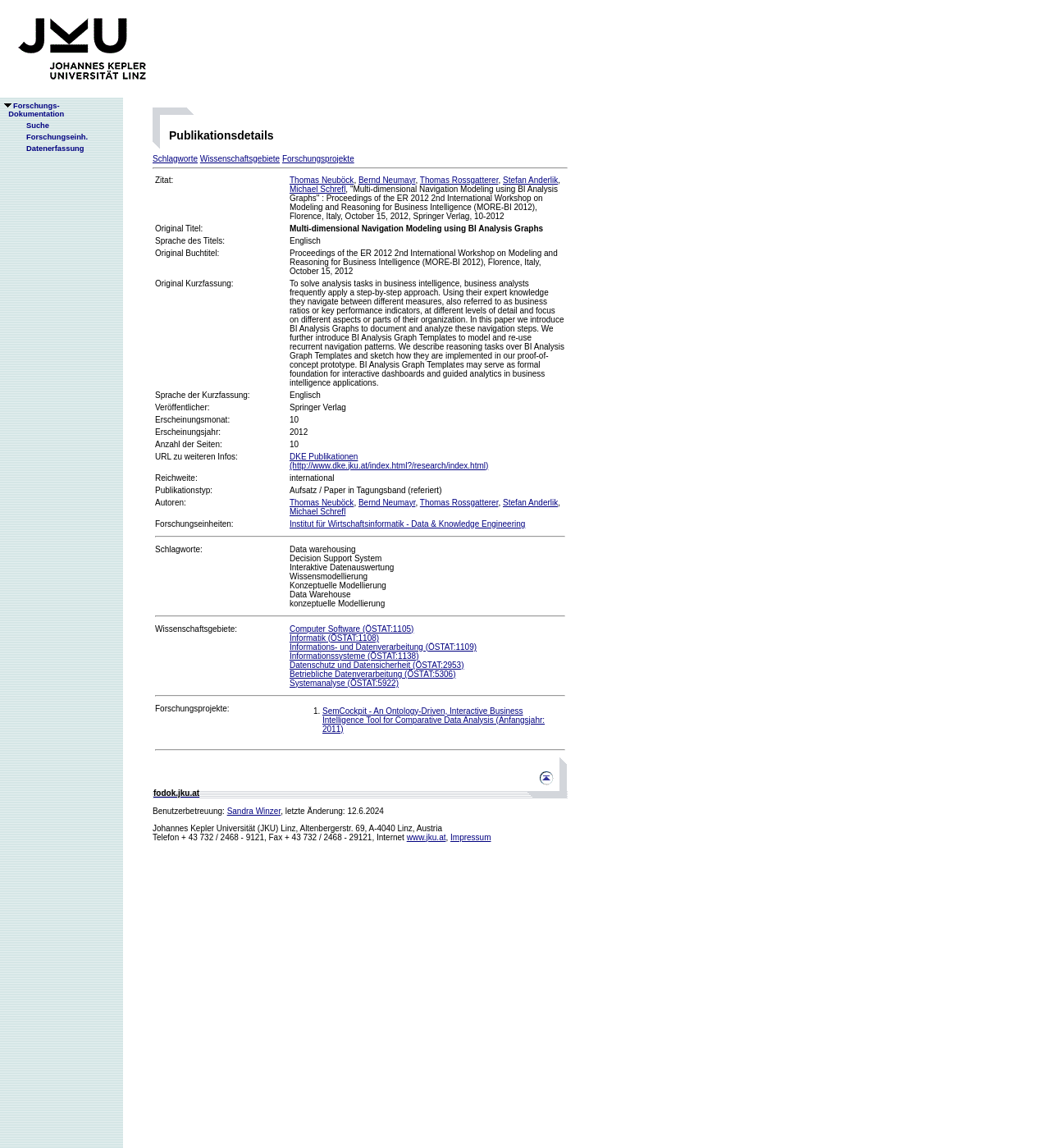Craft a detailed narrative of the webpage's structure and content.

The webpage is a publication details page from the Johannes Kepler University (JKU) in Linz, Austria. At the top, there is a logo of JMU Linz and a link to the university's homepage. Below this, there is a navigation menu with links to "Forschungs-Dokumentation", "Suche", "Forschungseinh.", and "Datenerfassung".

The main content of the page is a table with publication details. The table has multiple rows, each with a label and a corresponding value. The labels include "Zitat:", "Original Titel:", "Sprache des Titels:", "Original Buchtitel:", "Original Kurzfassung:", "Sprache der Kurzfassung:", "Veröffentlicher:", "Erscheinungsmonat:", "Erscheinungsjahr:", "Anzahl der Seiten:", "URL zu weiteren Infos:", "Reichweite:", "Publikationstyp:", and "Autoren:". The values corresponding to these labels provide detailed information about the publication, including the title, authors, publication date, and abstract.

The abstract is a lengthy text that describes the publication's content, including the use of BI Analysis Graphs to document and analyze navigation steps in business intelligence applications. There are also links to the authors' names, which may lead to their profiles or other related publications.

At the bottom of the page, there is a footer section with contact information, including the university's address, phone number, fax number, and email address. There is also a link to the university's impressum page.